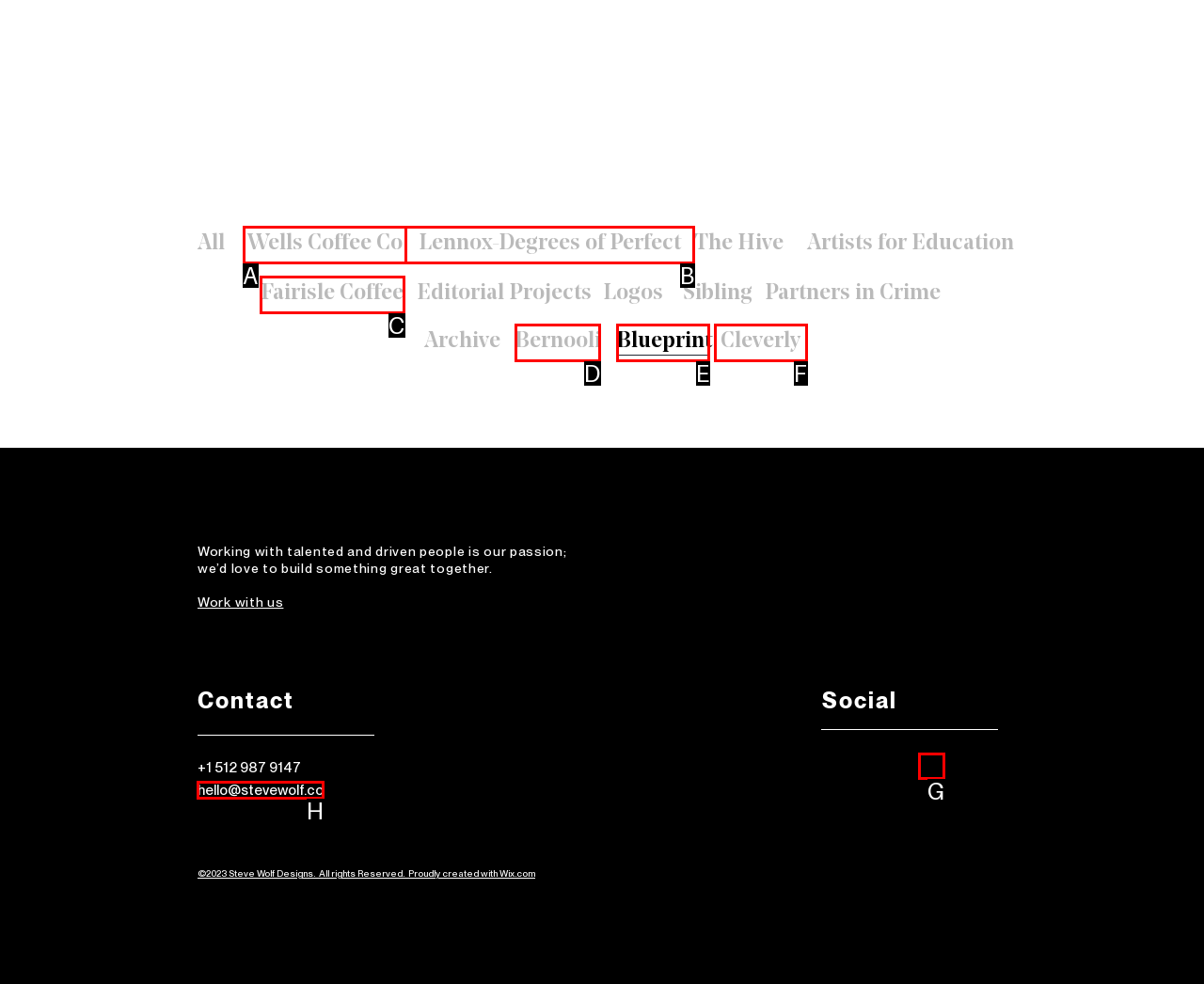Select the proper HTML element to perform the given task: Contact through 'hello@stevewolf.co' email Answer with the corresponding letter from the provided choices.

H